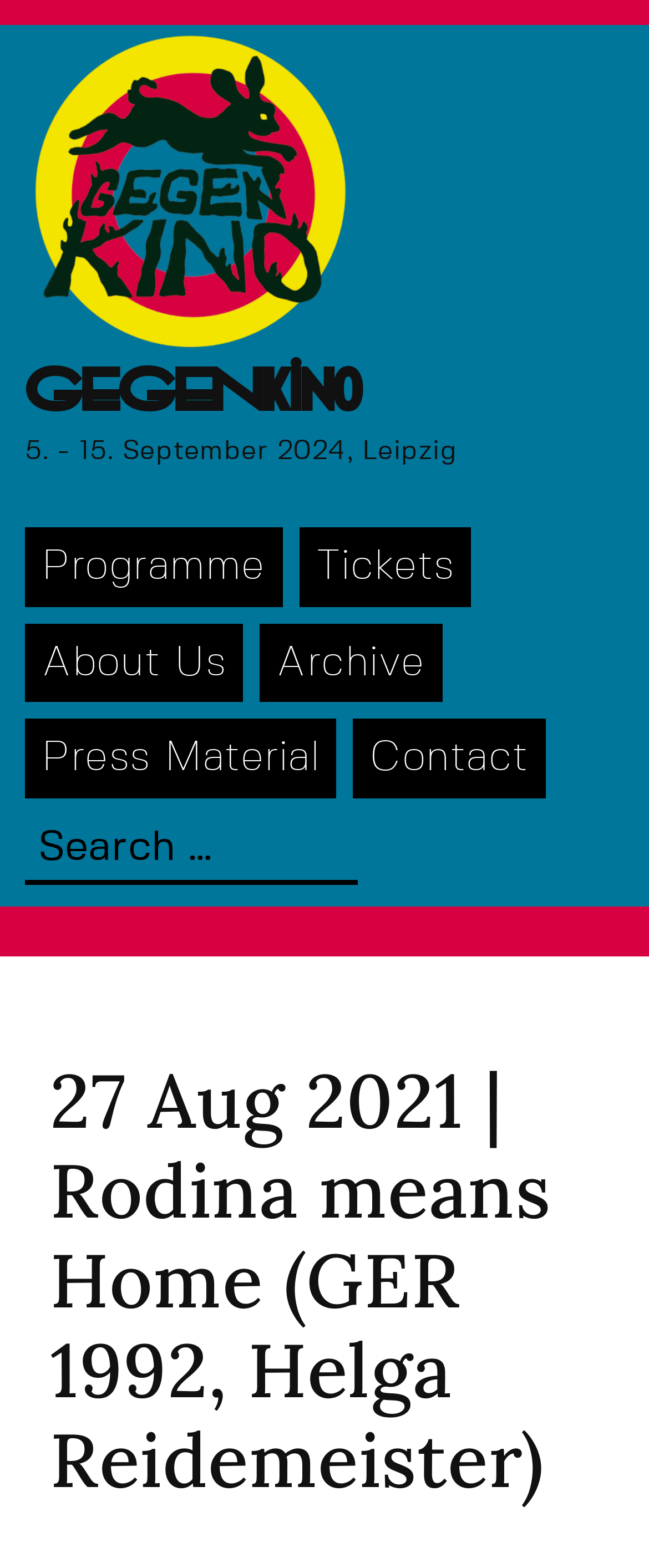When is the festival taking place?
Please use the image to deliver a detailed and complete answer.

The dates of the festival can be found in the StaticText element '5. - 15. September 2024, Leipzig' which is located below the heading element.